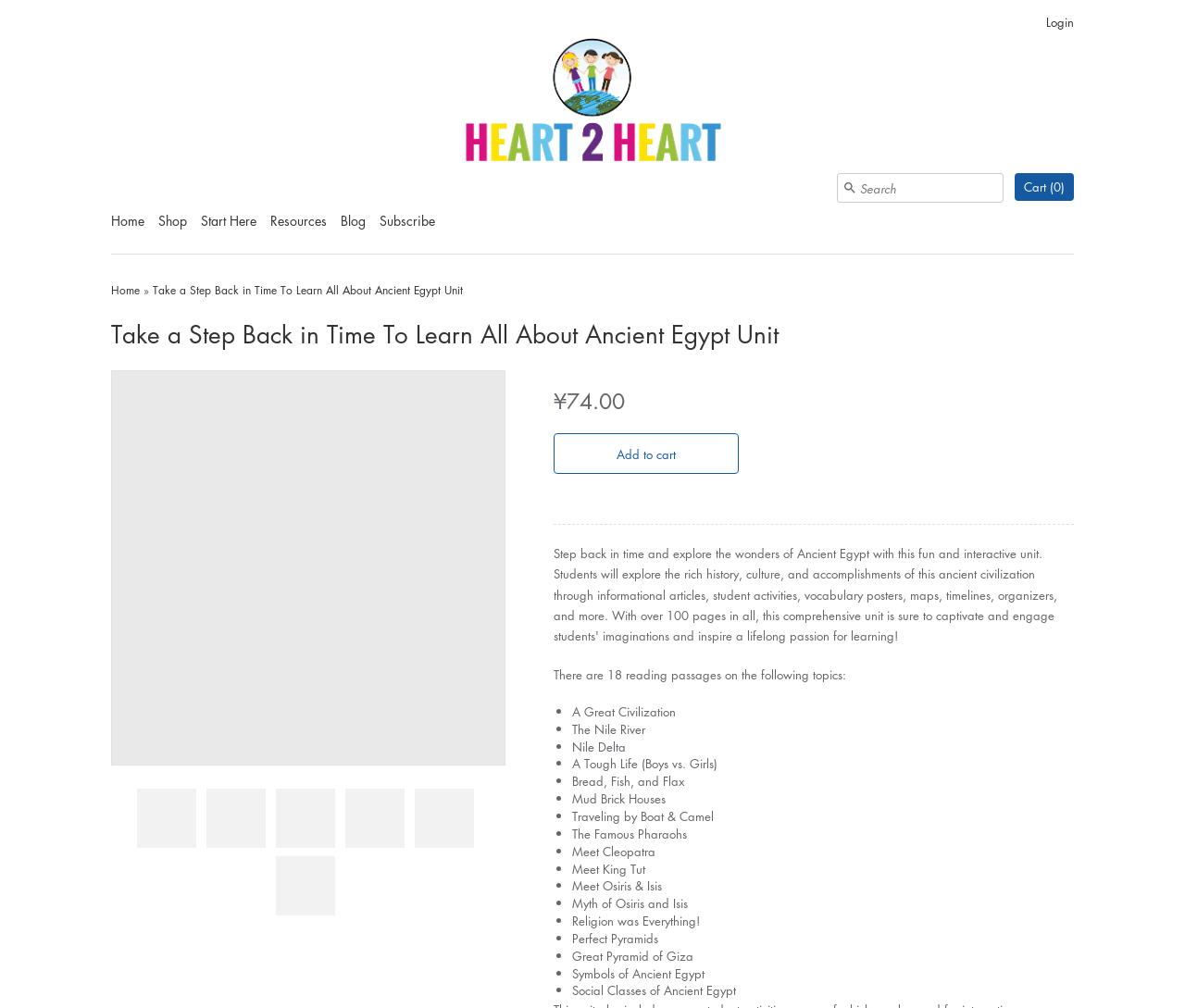What is the name of the unit being described?
Give a one-word or short-phrase answer derived from the screenshot.

Take a Step Back in Time To Learn All About Ancient Egypt Unit